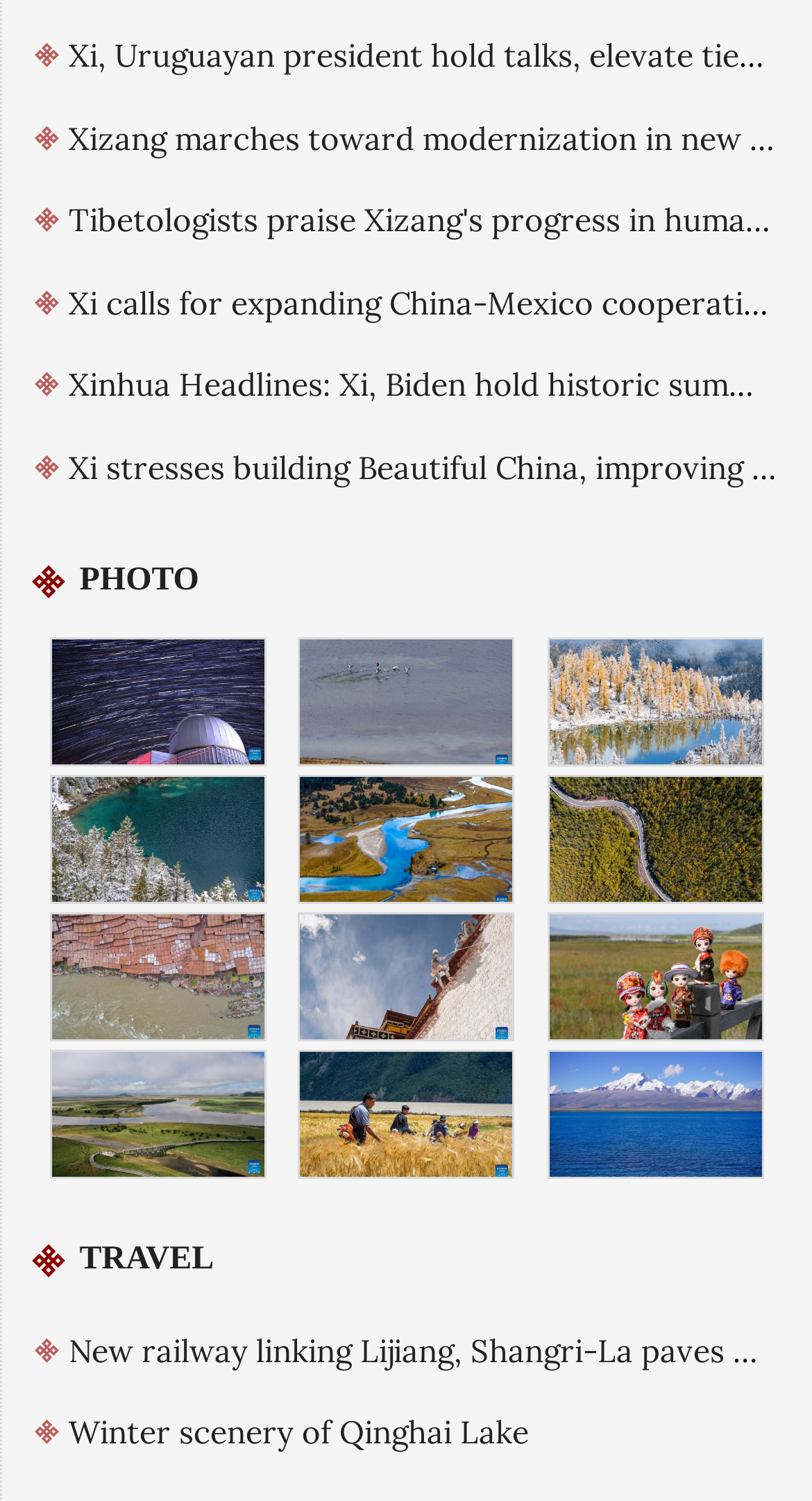Please specify the coordinates of the bounding box for the element that should be clicked to carry out this instruction: "Open the PHOTO page". The coordinates must be four float numbers between 0 and 1, formatted as [left, top, right, bottom].

[0.028, 0.364, 0.266, 0.41]